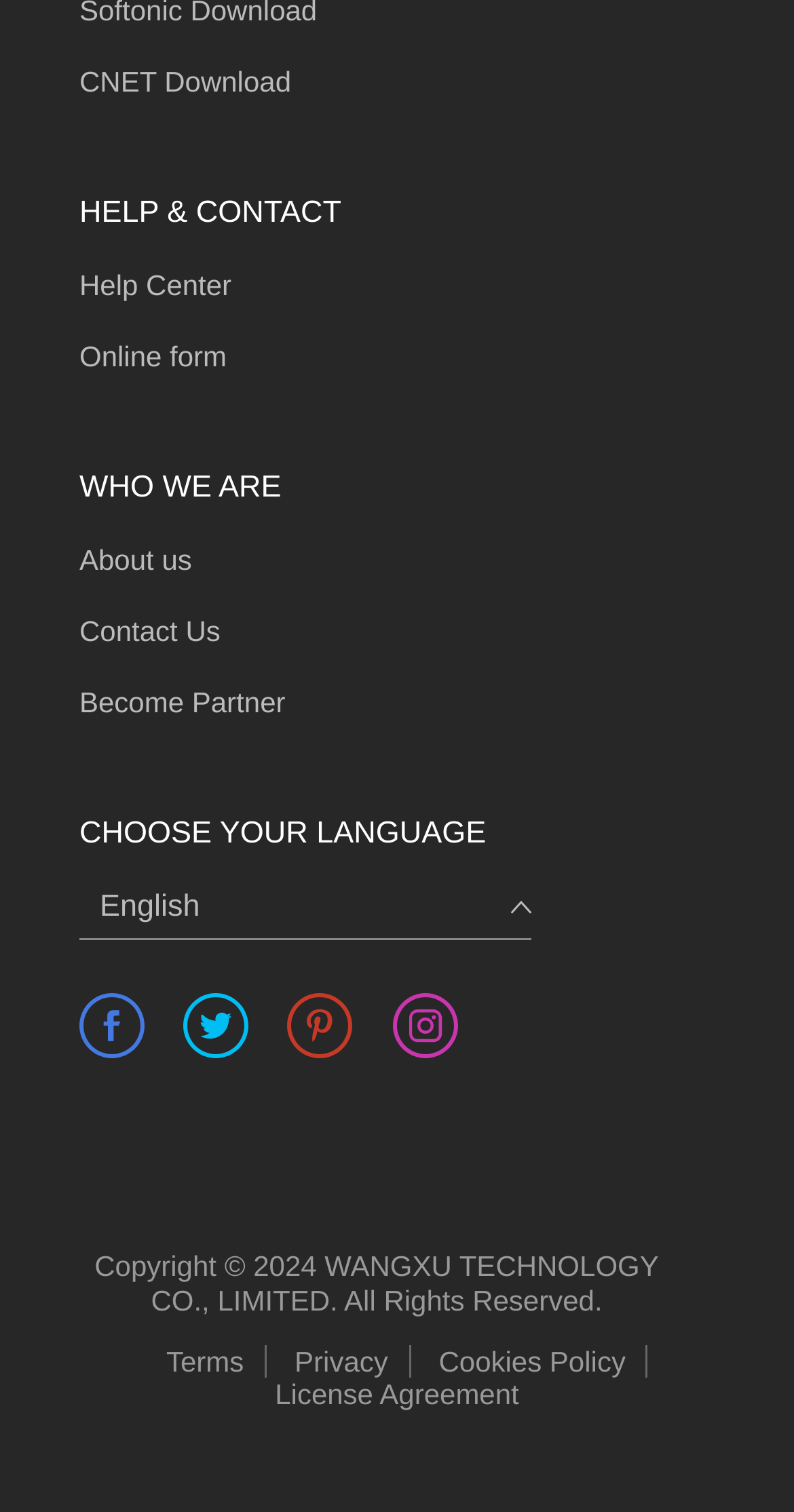Please answer the following question using a single word or phrase: 
What is the company name mentioned in the copyright section?

WANGXU TECHNOLOGY CO., LIMITED